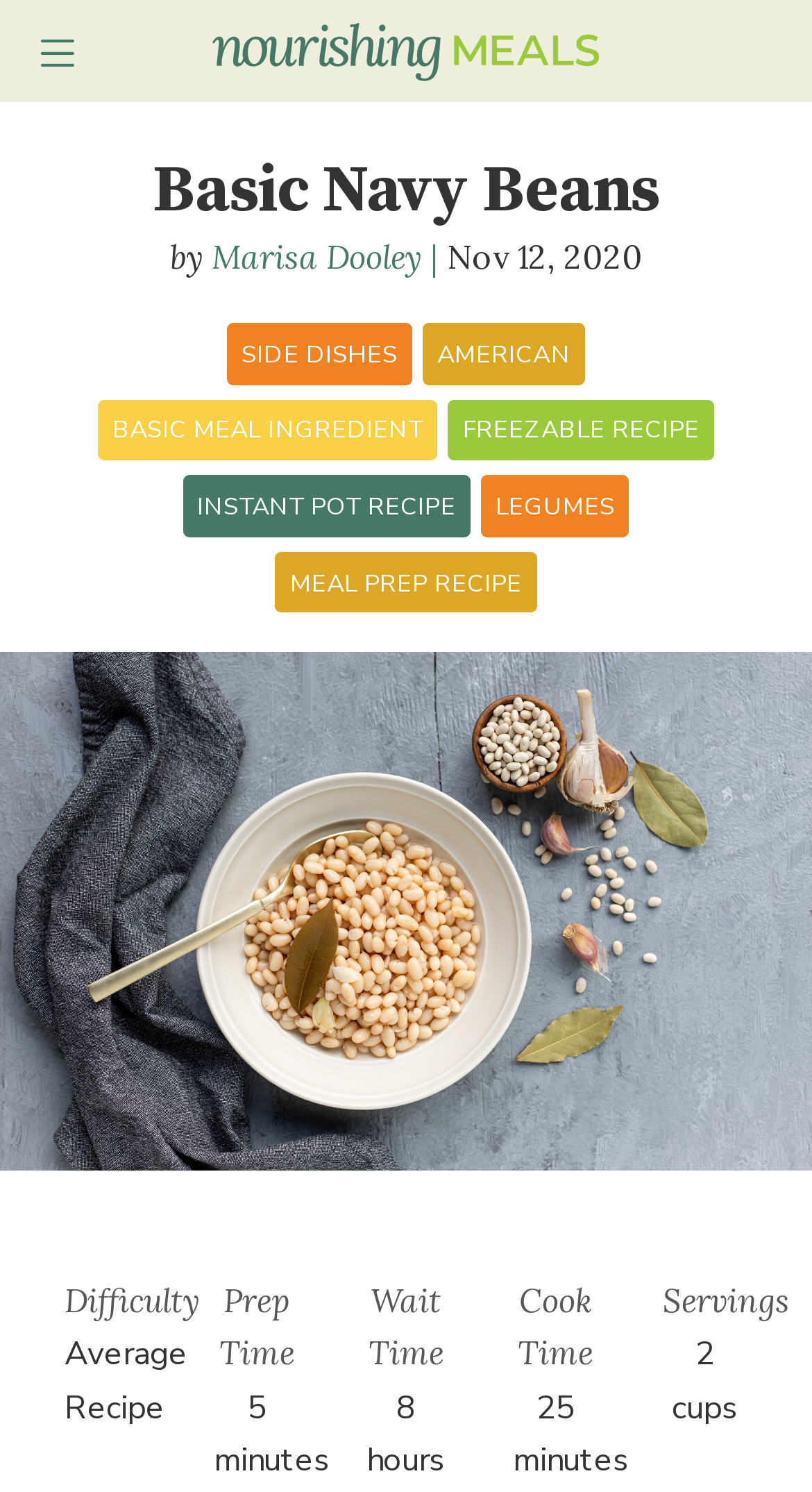Respond concisely with one word or phrase to the following query:
What is the prep time for this recipe?

5 minutes